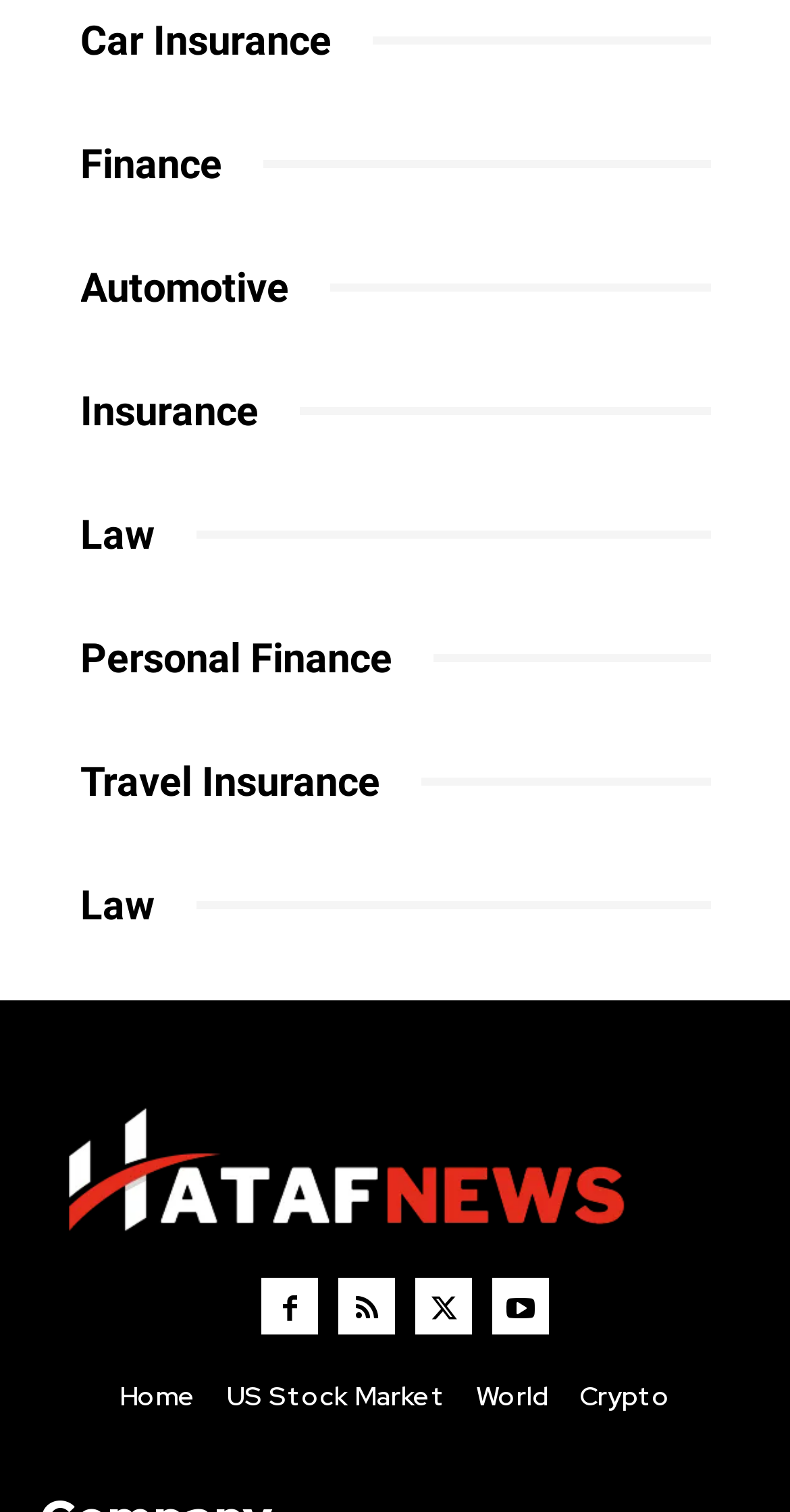Kindly determine the bounding box coordinates for the area that needs to be clicked to execute this instruction: "View Crypto".

[0.733, 0.911, 0.849, 0.939]